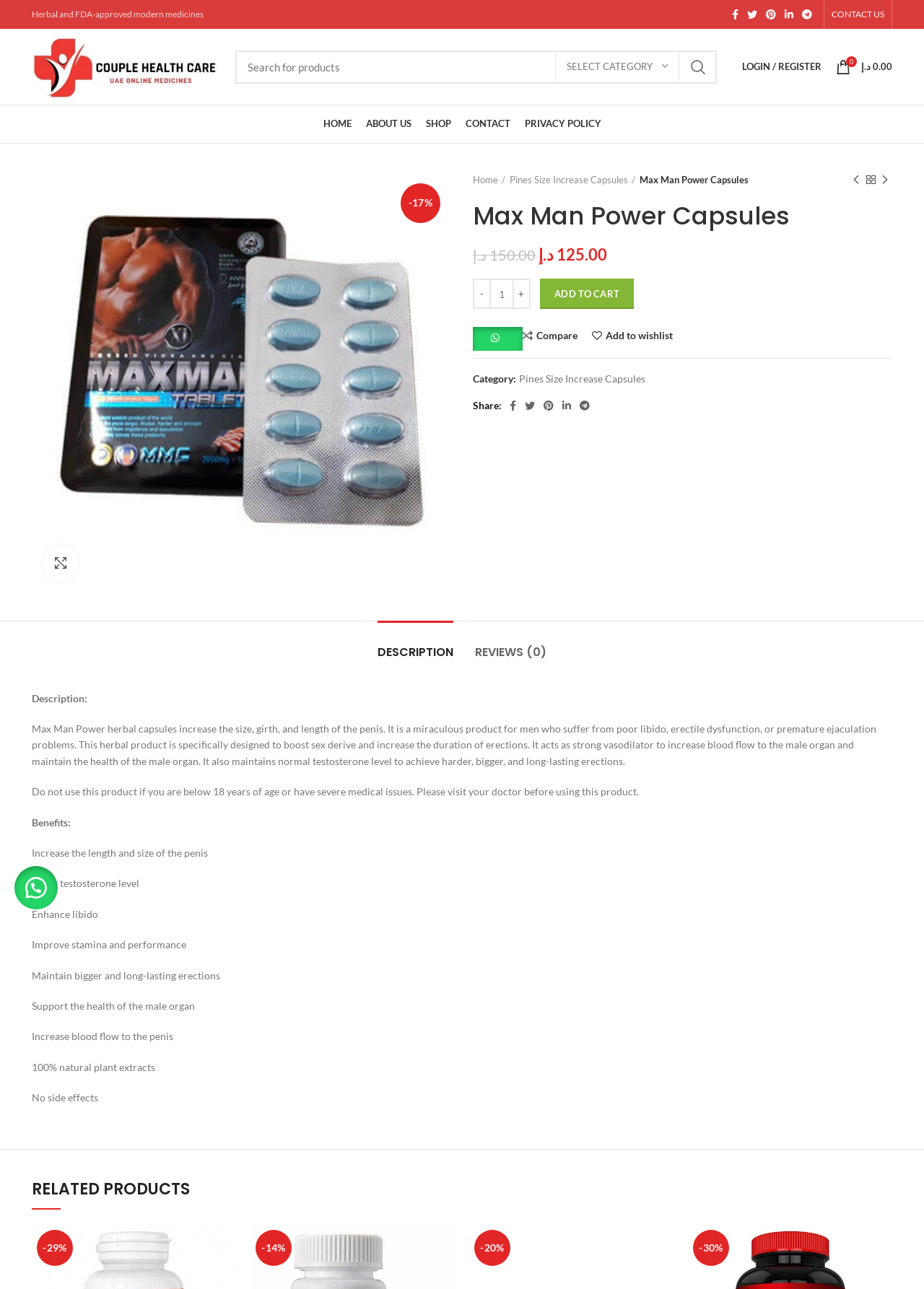Extract the heading text from the webpage.

Max Man Power Capsules